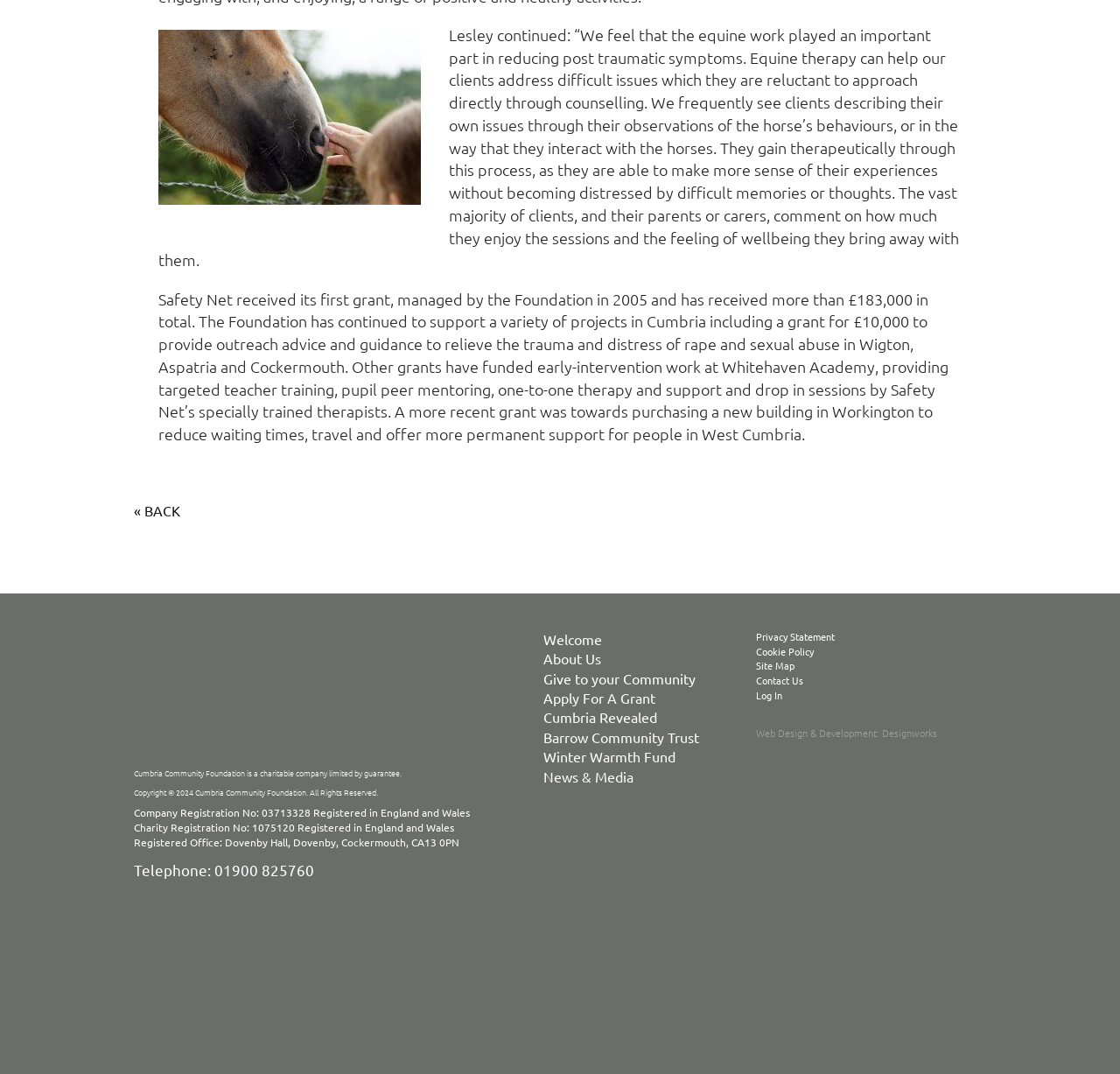Provide the bounding box coordinates for the area that should be clicked to complete the instruction: "Click the 'Legal Products' link".

None